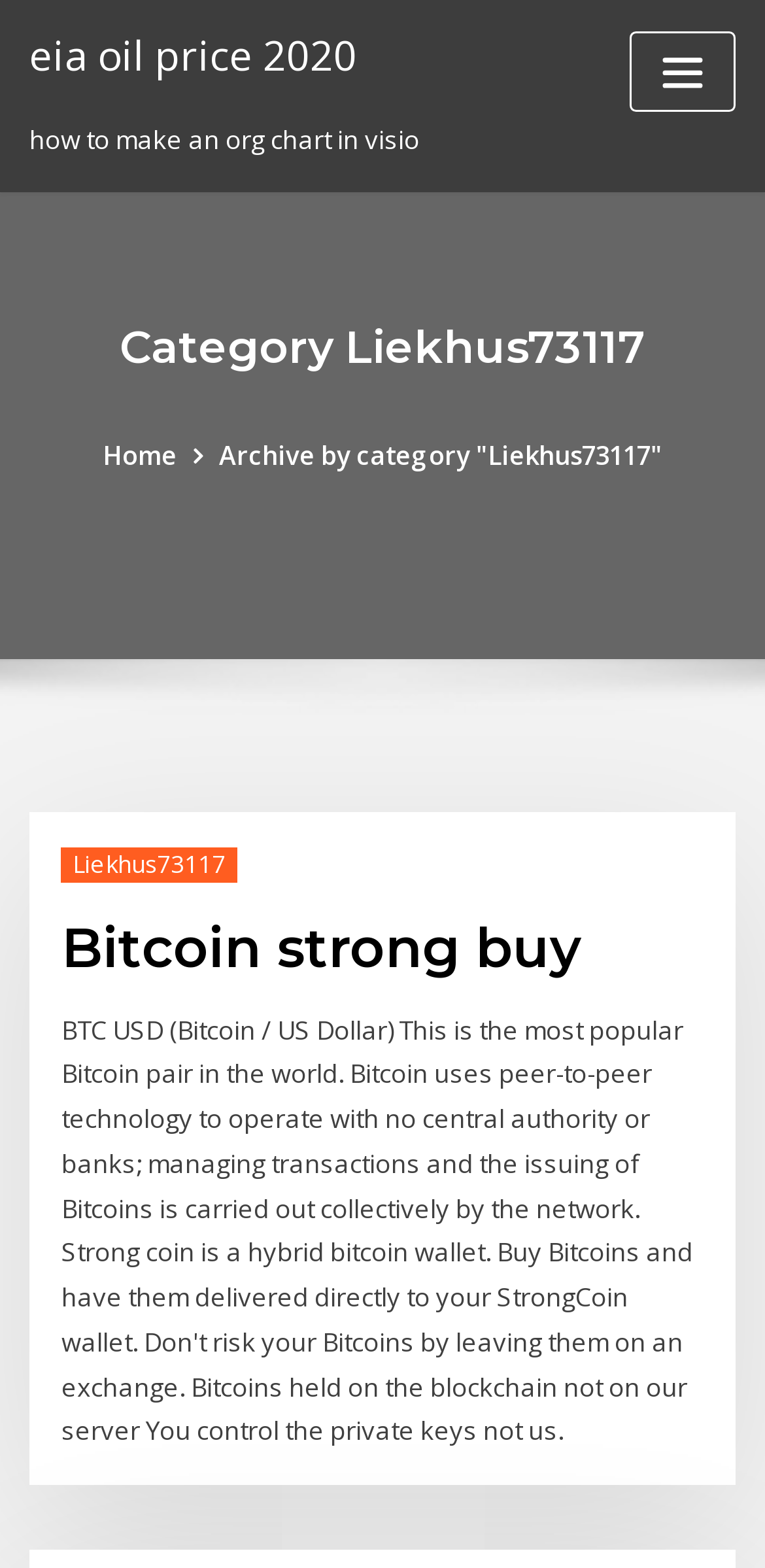Using the provided element description "Bitcoin strong buy", determine the bounding box coordinates of the UI element.

[0.08, 0.582, 0.76, 0.625]